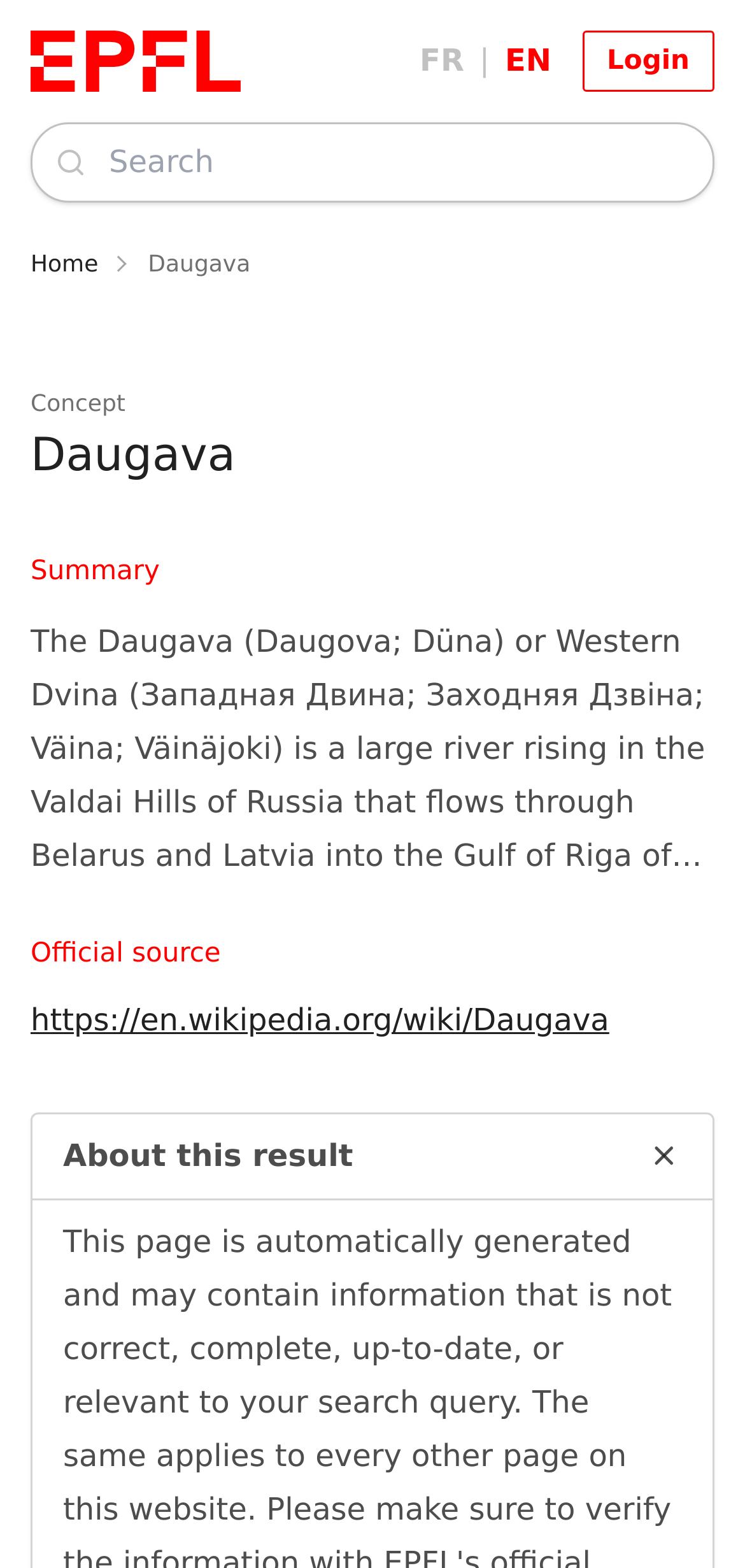Identify the bounding box of the HTML element described as: "Daugava".

[0.199, 0.158, 0.336, 0.178]